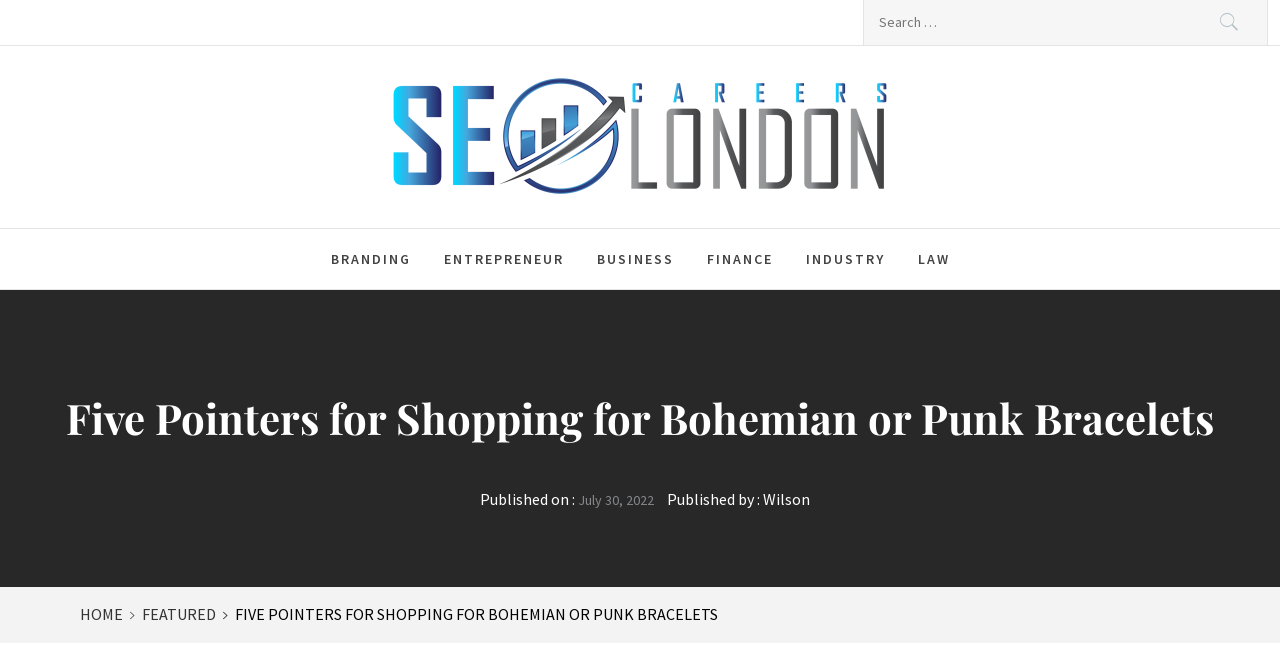Find the bounding box coordinates for the element described here: "Seo London Careers".

[0.305, 0.115, 0.643, 0.211]